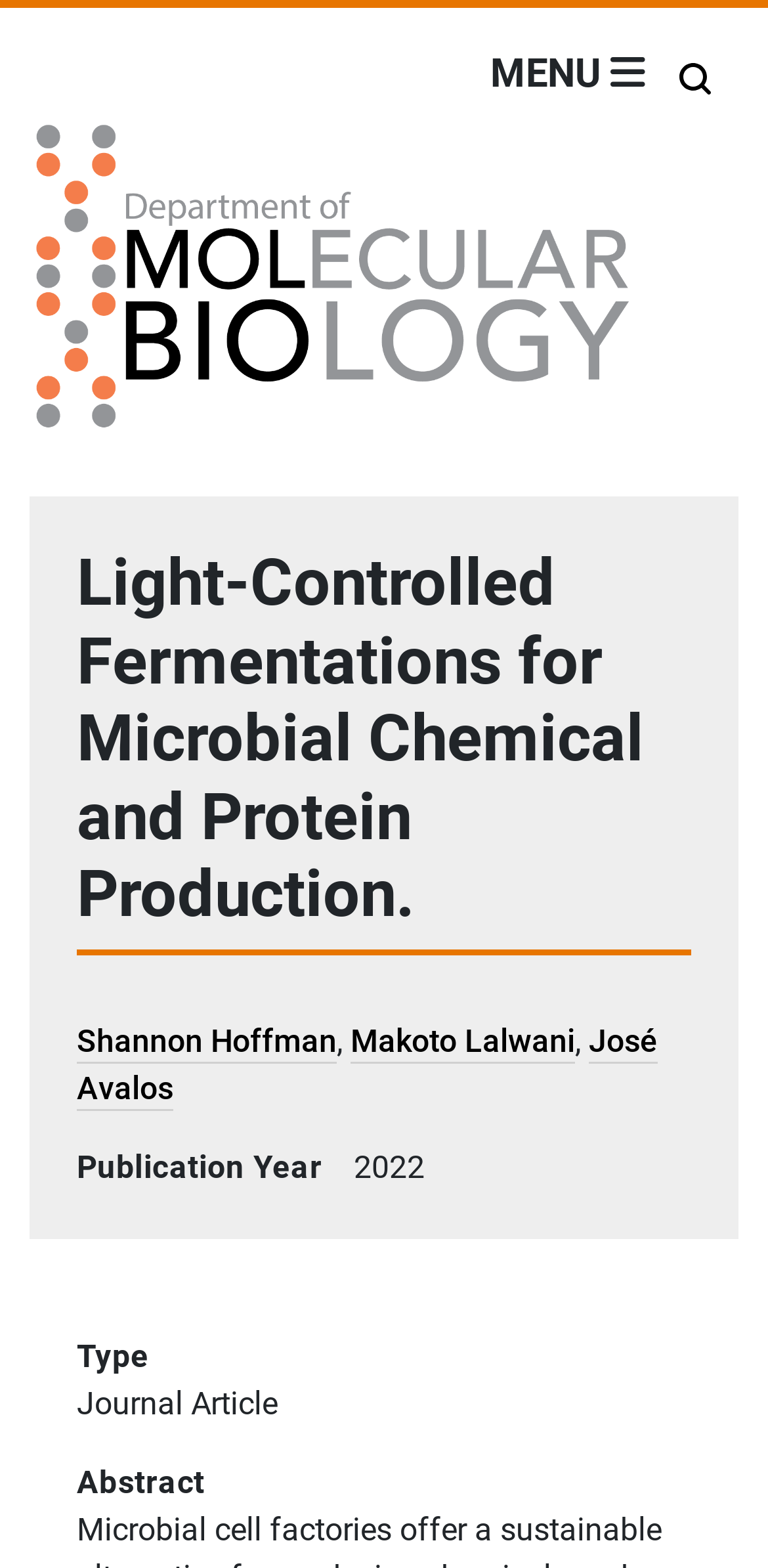Who are the authors of this publication? From the image, respond with a single word or brief phrase.

Shannon Hoffman, Makoto Lalwani, José Avalos